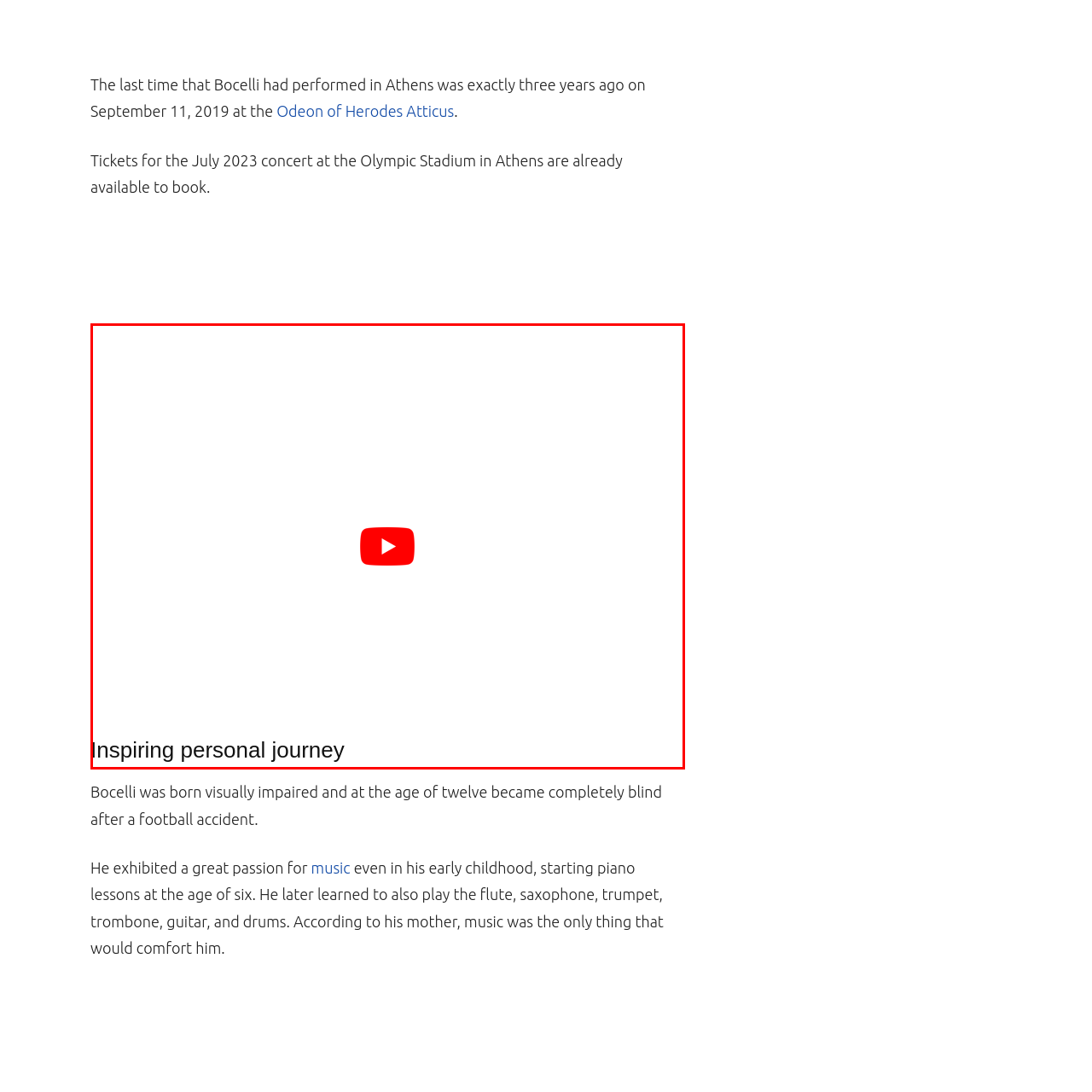Inspect the image bordered by the red bounding box and supply a comprehensive response to the upcoming question based on what you see in the image: When did Andrea Bocelli's last performance in Athens take place?

The accompanying text mentions that his last performance in Athens took place on September 11, 2019, at the historic Odeon of Herodes Atticus, highlighting the significance of his concerts.